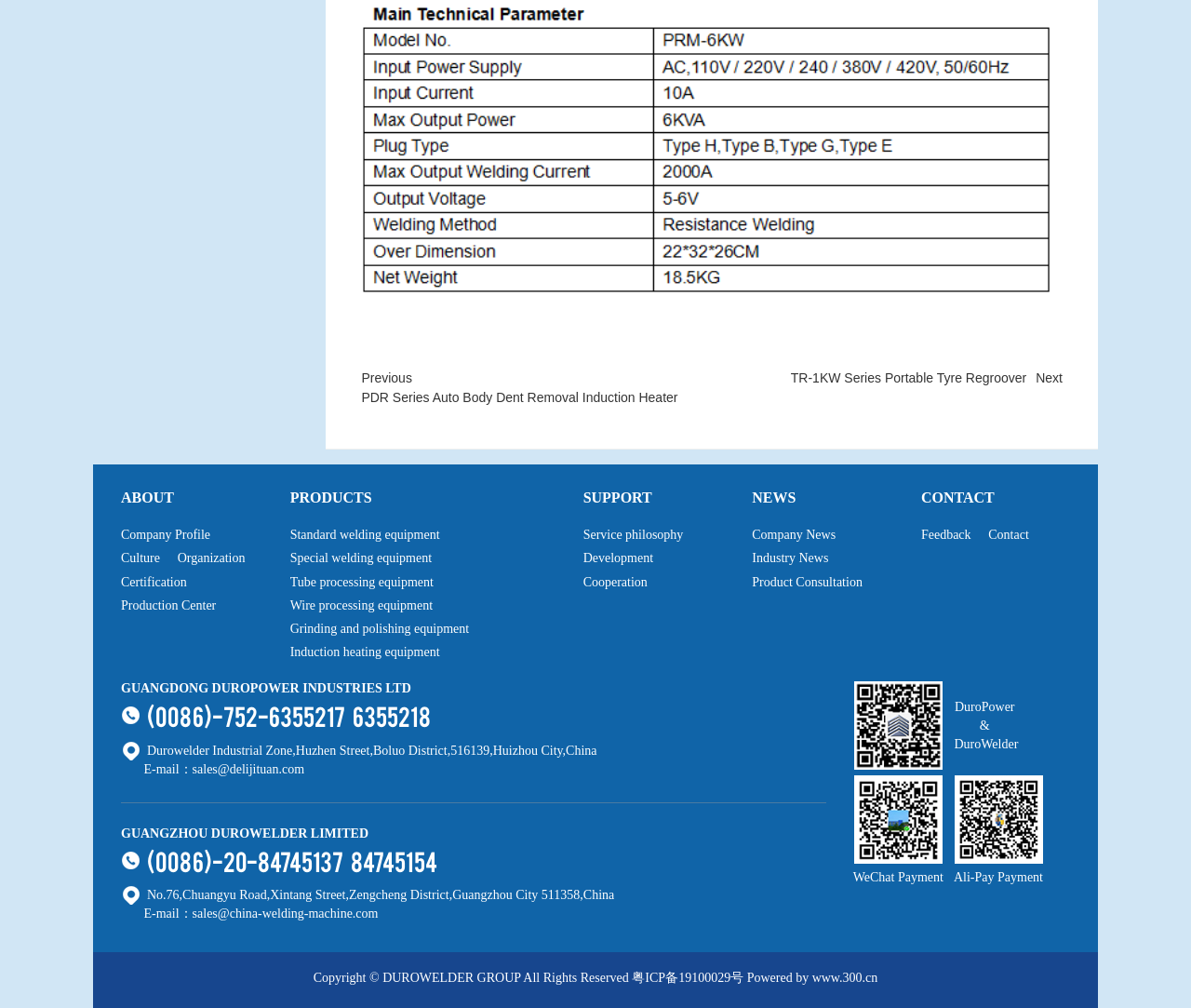How many main categories are there?
Answer briefly with a single word or phrase based on the image.

4